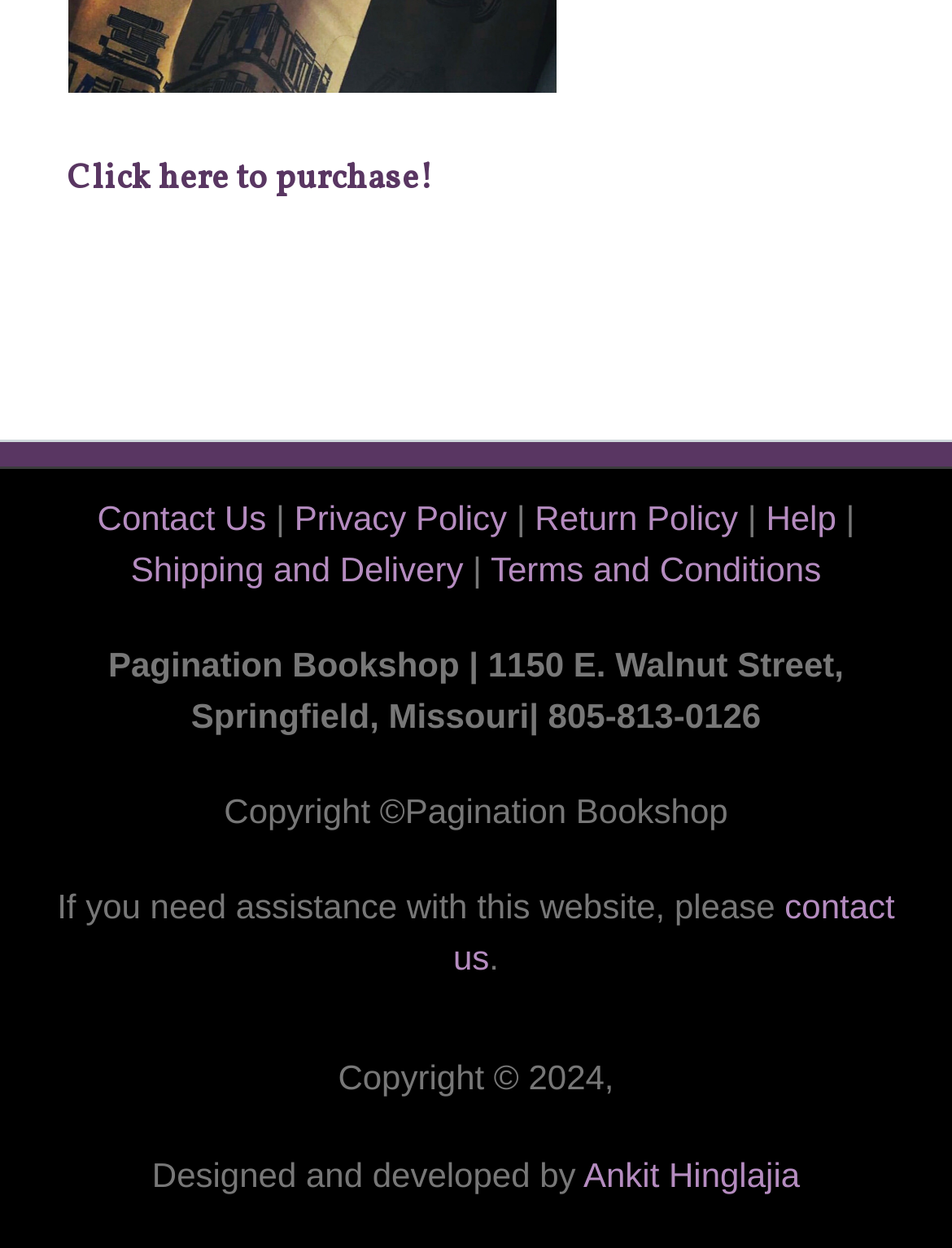Identify the bounding box coordinates of the area that should be clicked in order to complete the given instruction: "Get help". The bounding box coordinates should be four float numbers between 0 and 1, i.e., [left, top, right, bottom].

[0.805, 0.399, 0.878, 0.43]